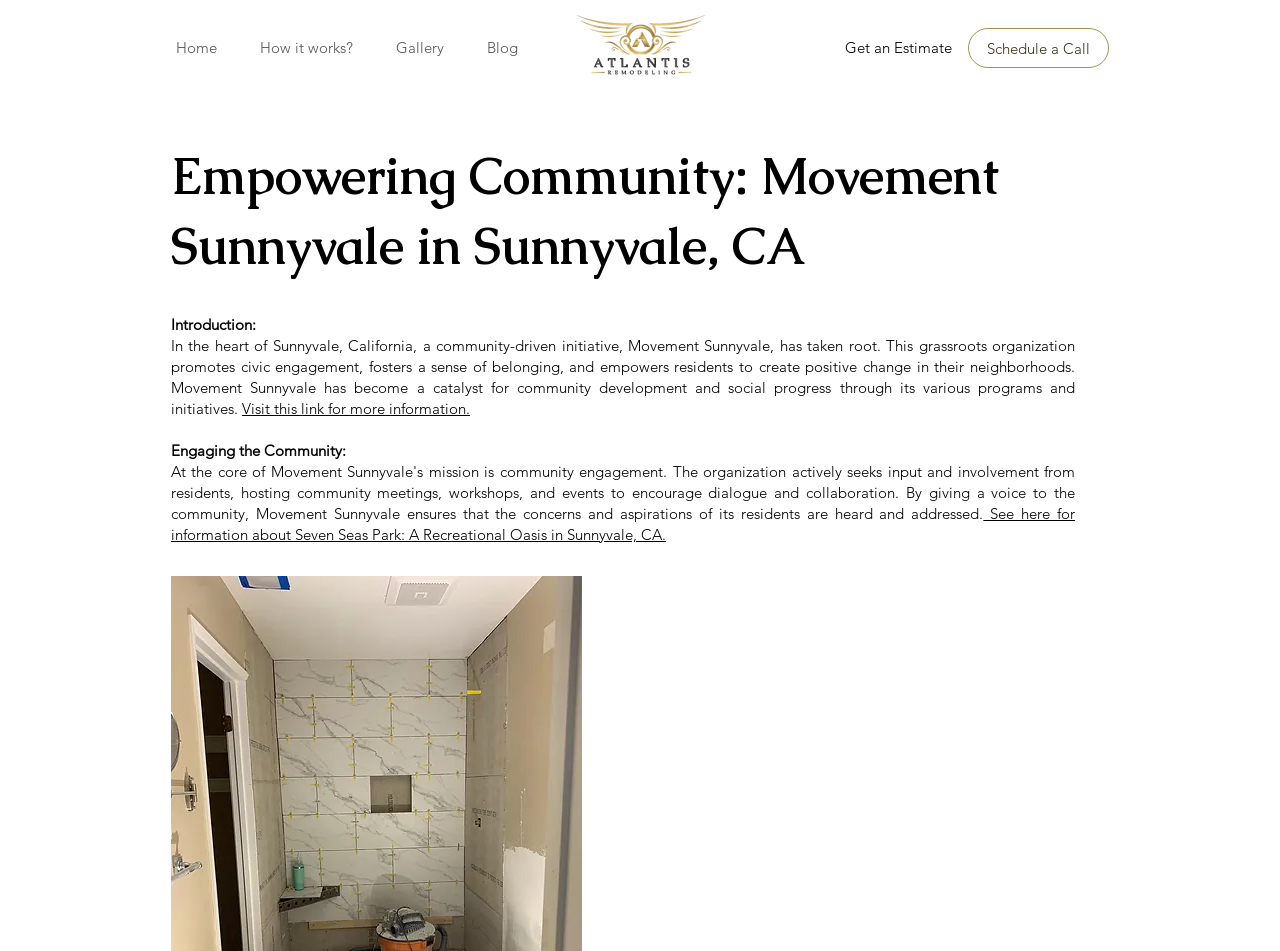Please determine the bounding box coordinates for the element that should be clicked to follow these instructions: "Schedule a Call".

[0.756, 0.029, 0.866, 0.072]